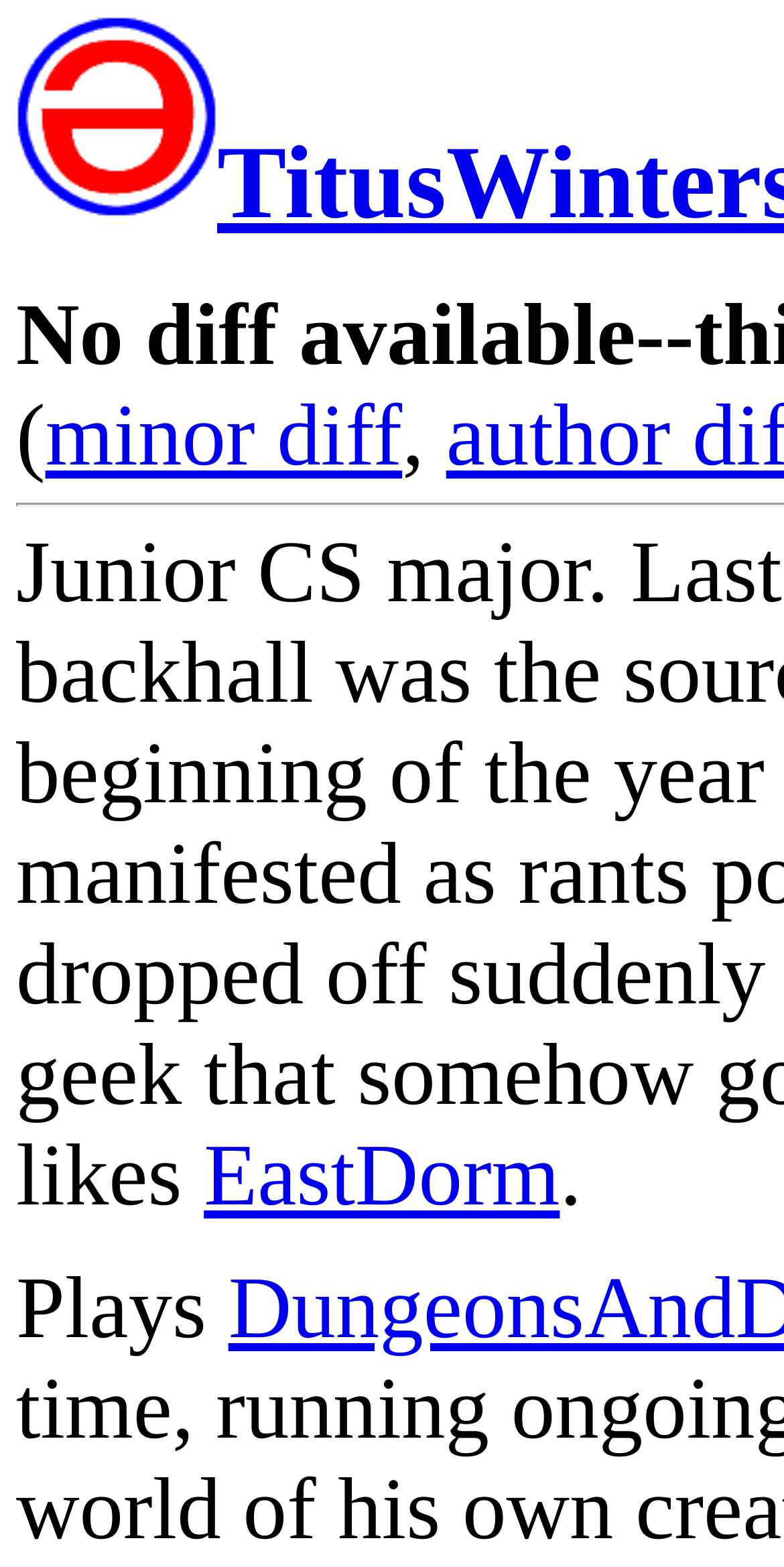Mark the bounding box of the element that matches the following description: "parent_node: TitusWinters".

[0.021, 0.101, 0.277, 0.148]